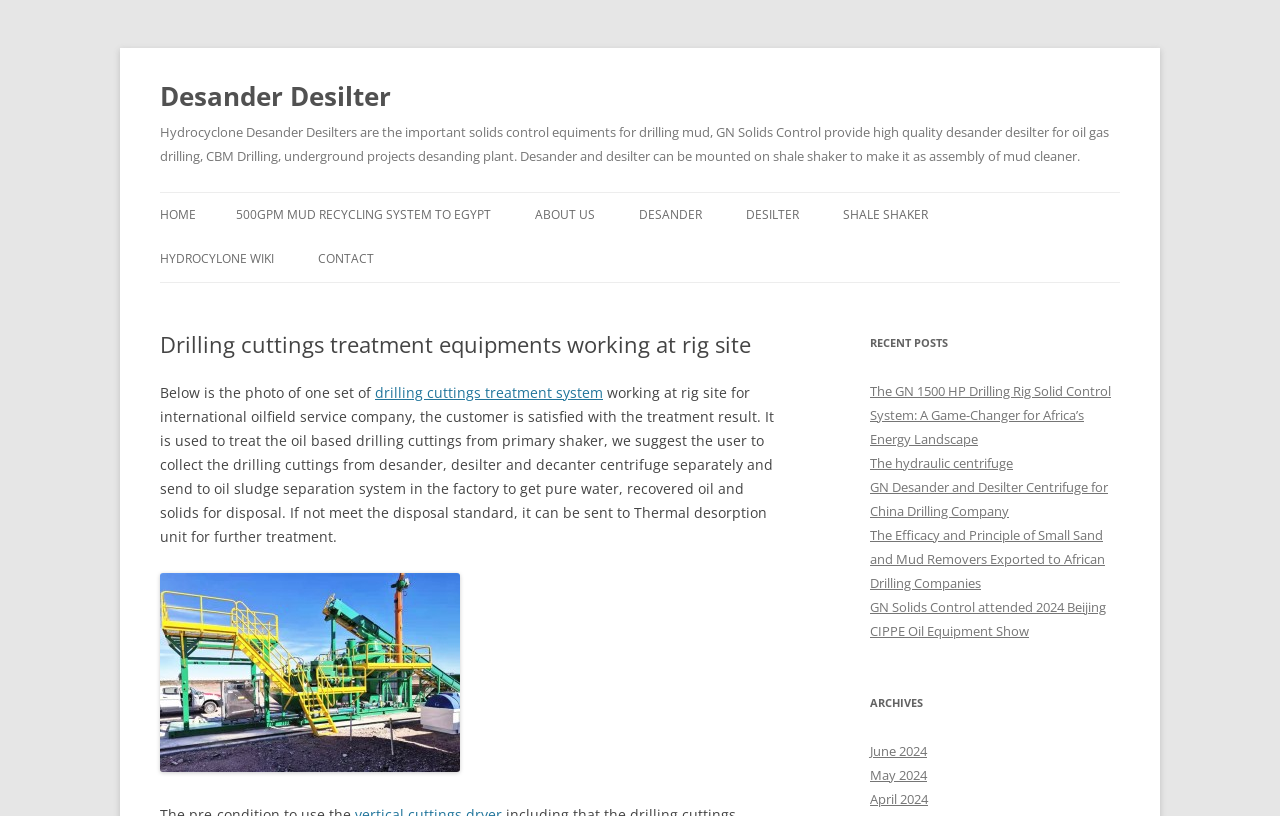How many recent posts are listed on this webpage?
Using the image, answer in one word or phrase.

5